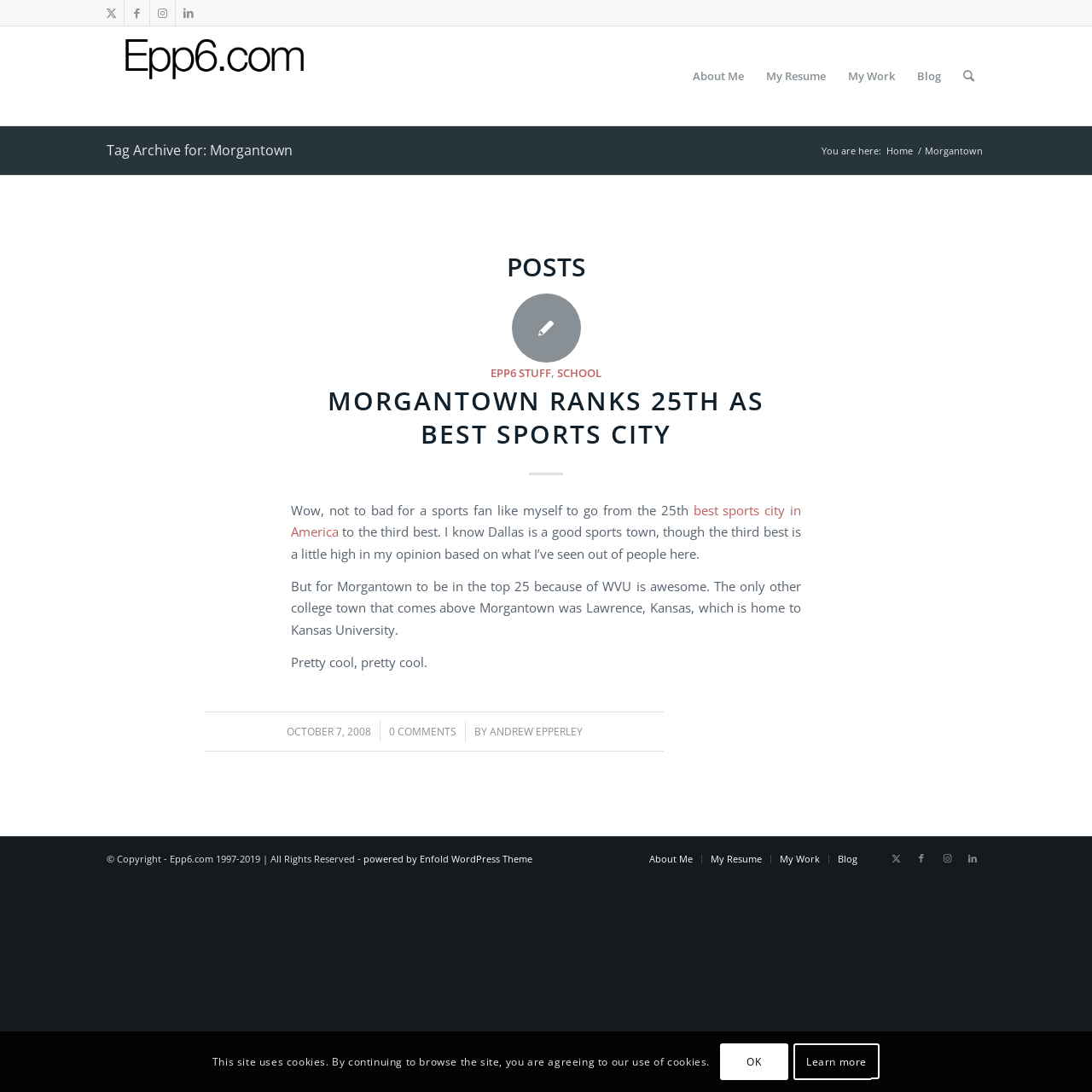Please give the bounding box coordinates of the area that should be clicked to fulfill the following instruction: "Go to the home page". The coordinates should be in the format of four float numbers from 0 to 1, i.e., [left, top, right, bottom].

[0.809, 0.132, 0.838, 0.144]